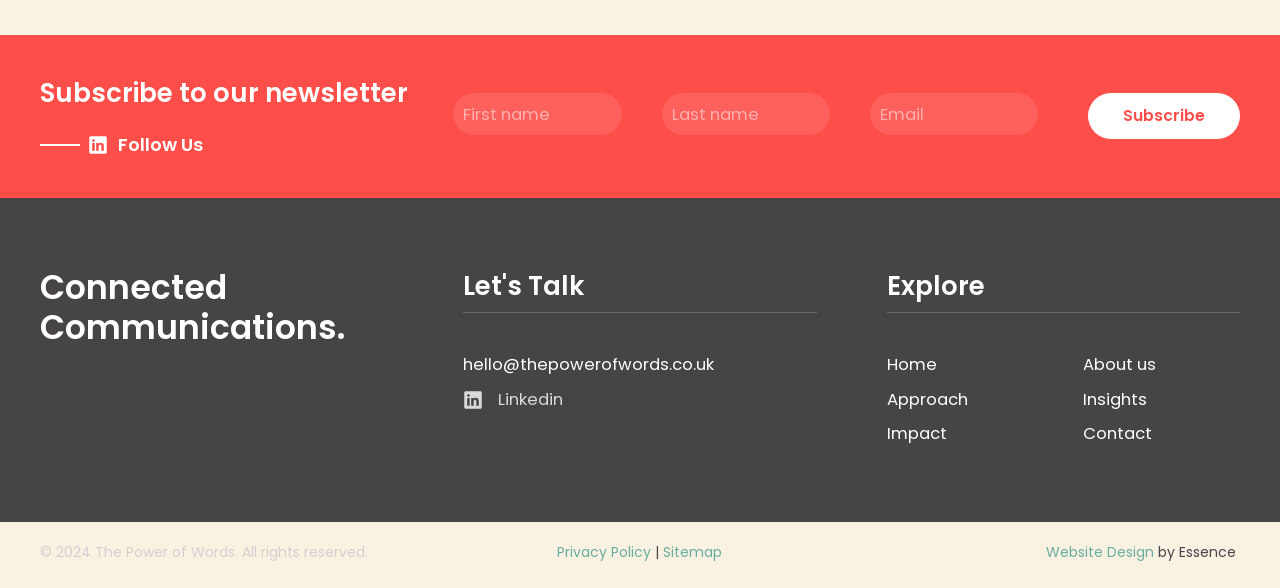Locate the bounding box coordinates for the element described below: "Follow Us". The coordinates must be four float values between 0 and 1, formatted as [left, top, right, bottom].

[0.031, 0.223, 0.159, 0.269]